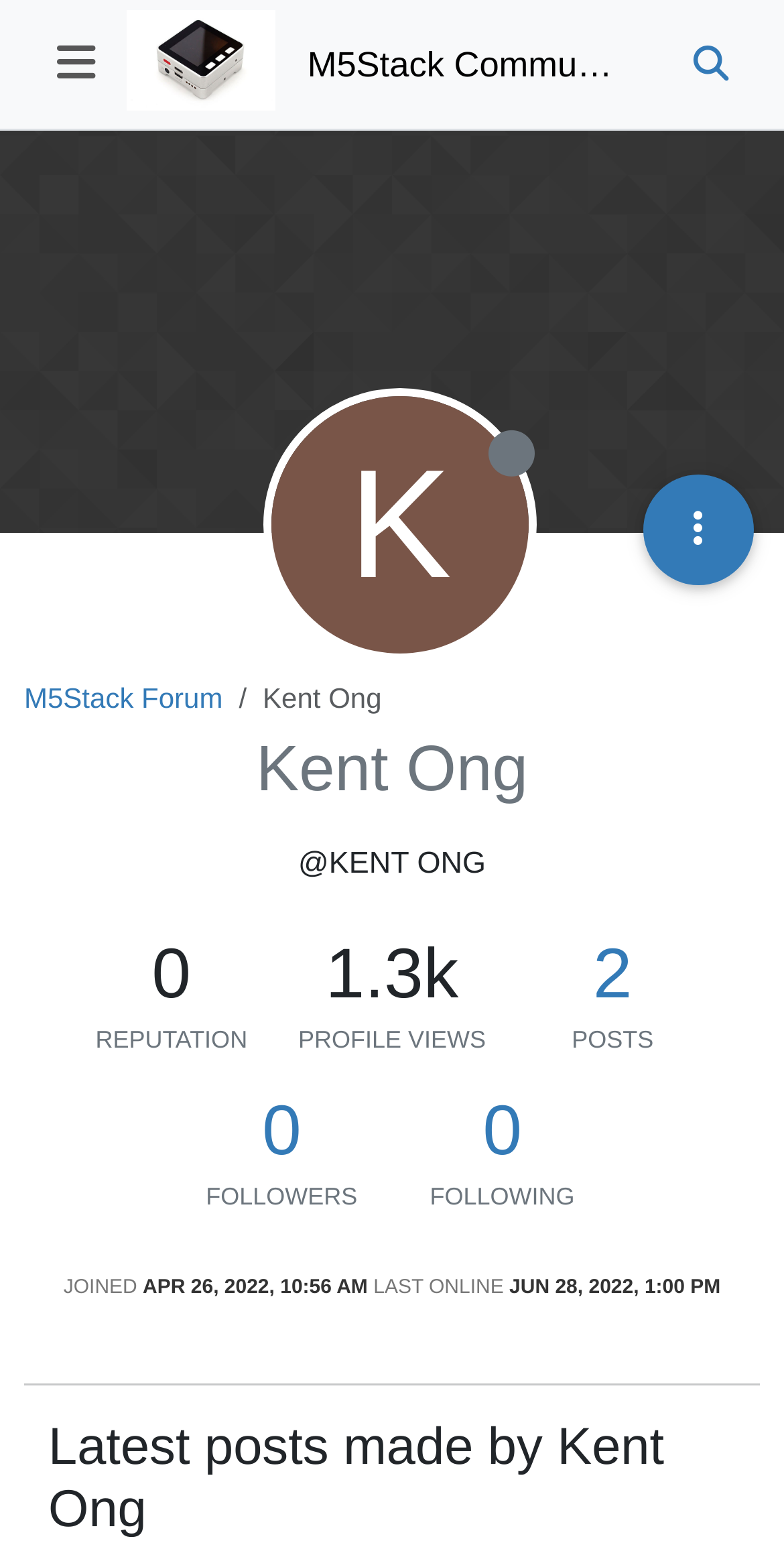How many followers does the user have?
Refer to the image and give a detailed answer to the question.

I found the number of followers by examining the link element with the text '0' at coordinates [0.334, 0.705, 0.384, 0.756]. This element is located near the 'FOLLOWERS' label, indicating that the user has 0 followers.